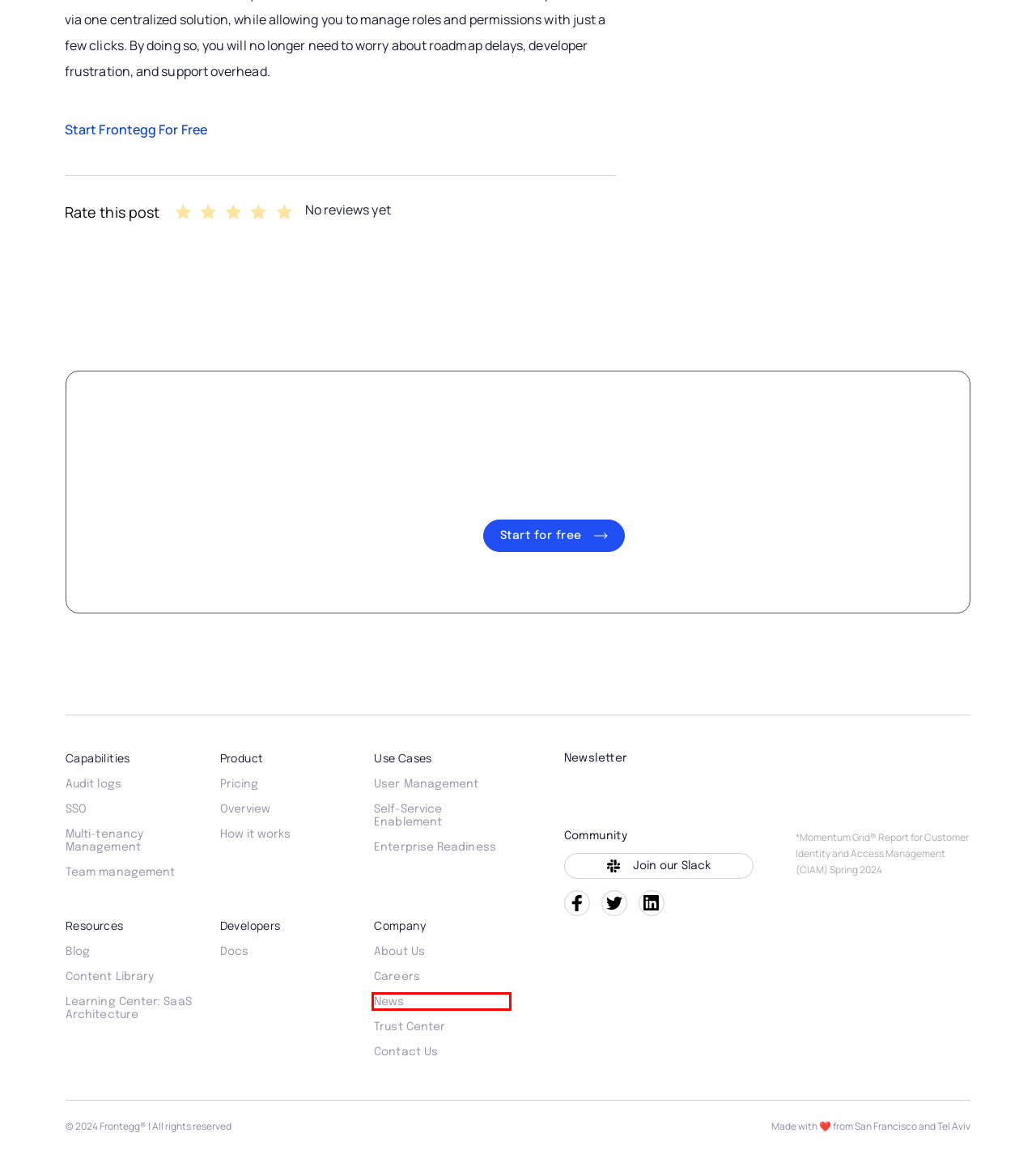Look at the screenshot of a webpage where a red rectangle bounding box is present. Choose the webpage description that best describes the new webpage after clicking the element inside the red bounding box. Here are the candidates:
A. The Evolution of SaaS Architecture | Frontegg
B. Trust Center | Frontegg
C. About Us | Frontegg
D. Authentication & Admin Portal | Frontegg
E. Resources | Frontegg
F. How it works | Frontegg
G. Team Management & Access Policies | Frontegg
H. News | Frontegg

H